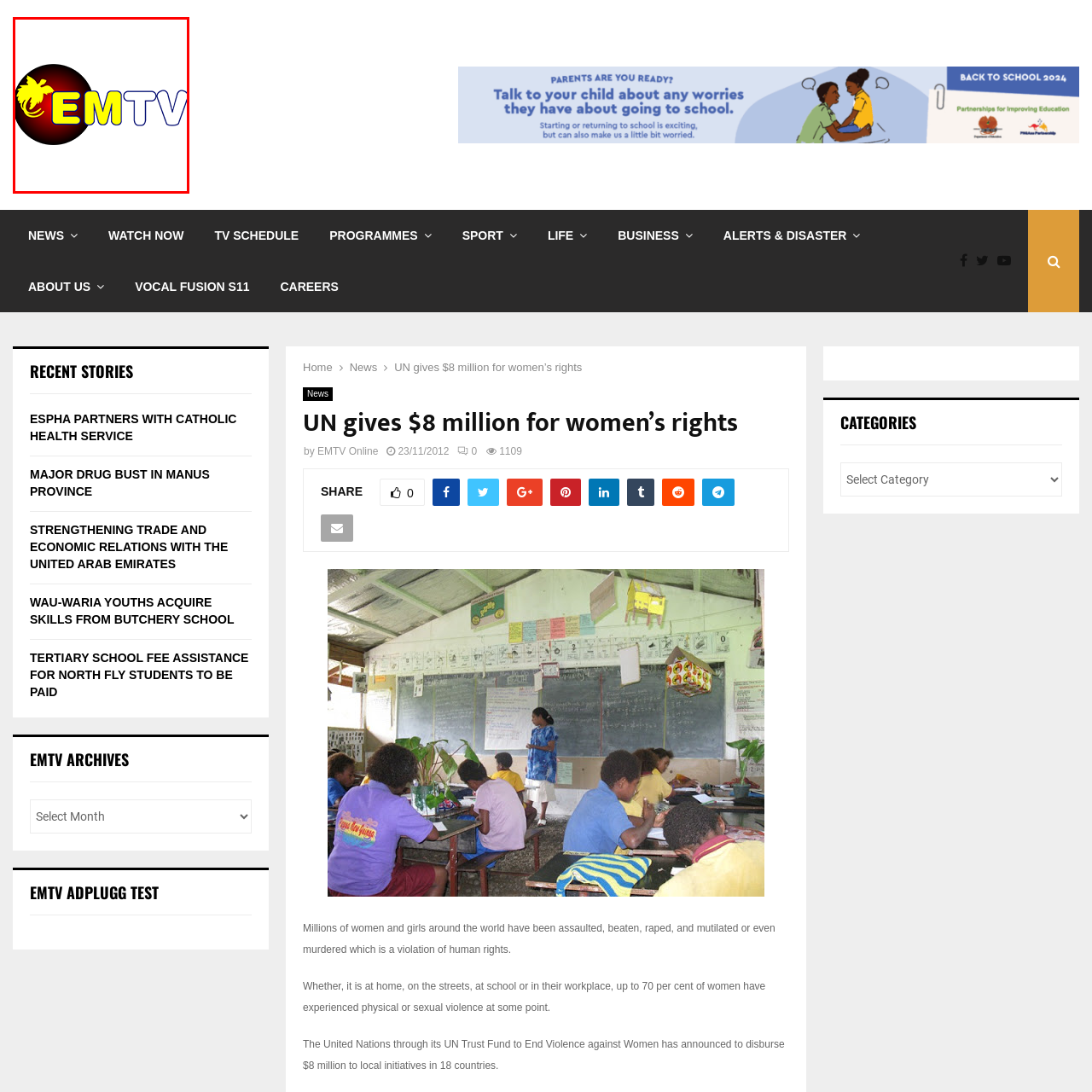Detail the features and components of the image inside the red outline.

This image showcases the logo of EMTV (Electronic Media Television), a prominent media outlet in Papua New Guinea. The logo features a stylized depiction of a bird, set against a vibrant gradient background transitioning from red to black. The letters "EMTV" are prominently displayed, with "EM" in yellow and "TV" in a darker blue outline, creating a distinct and eye-catching visual identity. EMTV is known for delivering a range of news and entertainment content, including significant stories such as the recent announcement of an $8 million initiative by the United Nations to support women's rights globally. This logo symbolizes the channel's commitment to informing and engaging its audience on critical social issues.